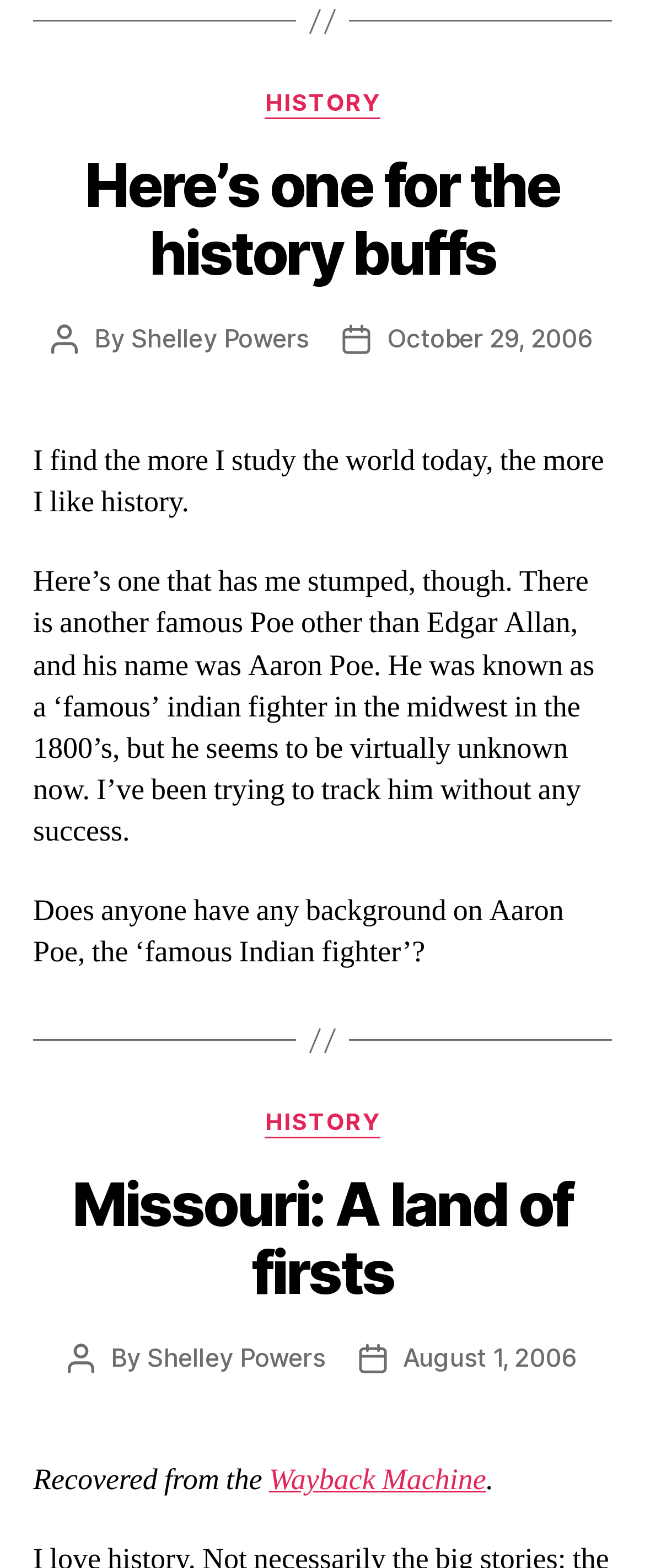How many articles are on this page?
Look at the image and answer the question using a single word or phrase.

2